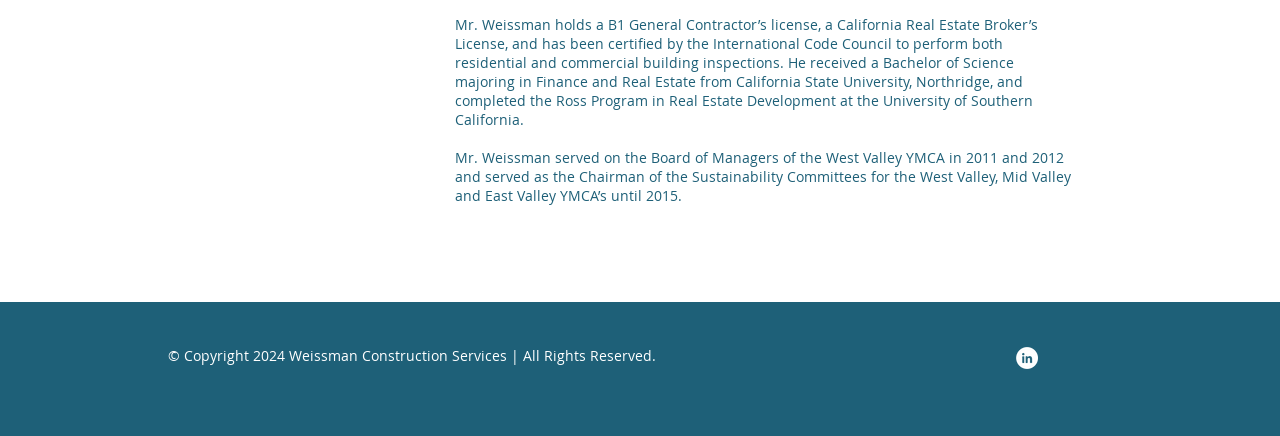What is the major of Mr. Weissman's Bachelor of Science degree?
Refer to the image and give a detailed answer to the question.

According to the text description, Mr. Weissman received a Bachelor of Science majoring in Finance and Real Estate from California State University, Northridge.